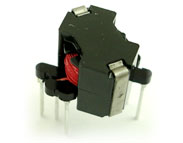Depict the image with a detailed narrative.

The image showcases a specialized electronic component, specifically an inductor. This device plays a crucial role in energy storage and electromagnetic applications within various electrical circuits. Encased in black plastic, the inductor is equipped with multiple metal pins for secure integration onto circuit boards. The presence of red wiring within the structure indicates the coil configuration, essential for its operation. Inductors like this one are fundamental in devices requiring efficient energy management, making them vital in sectors including telecommunications, medical devices, and industrial applications. Best Windings offers a diverse range of inductors aimed at meeting challenging performance standards across multiple industries.